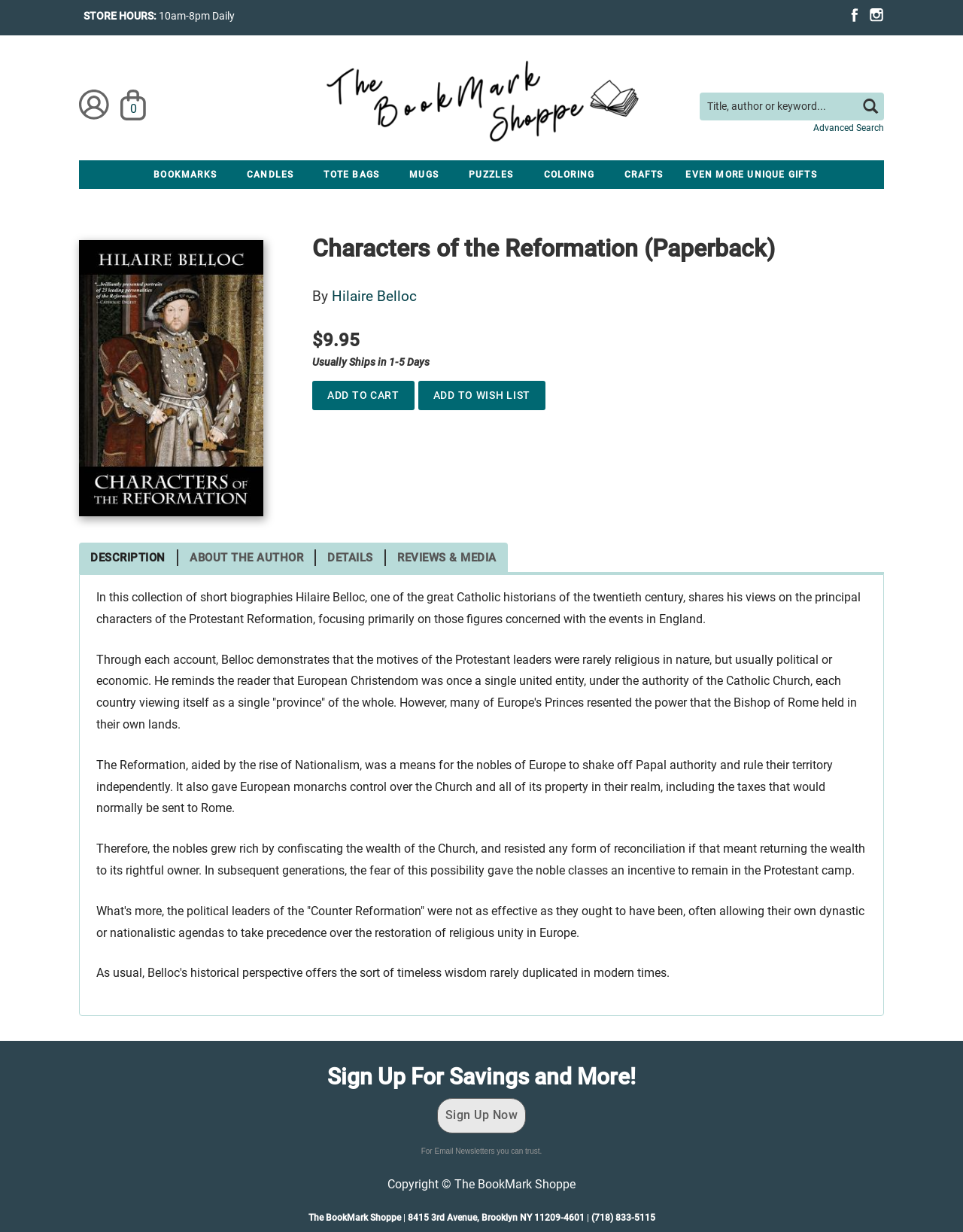Give the bounding box coordinates for the element described as: "About the Author".

[0.185, 0.446, 0.328, 0.459]